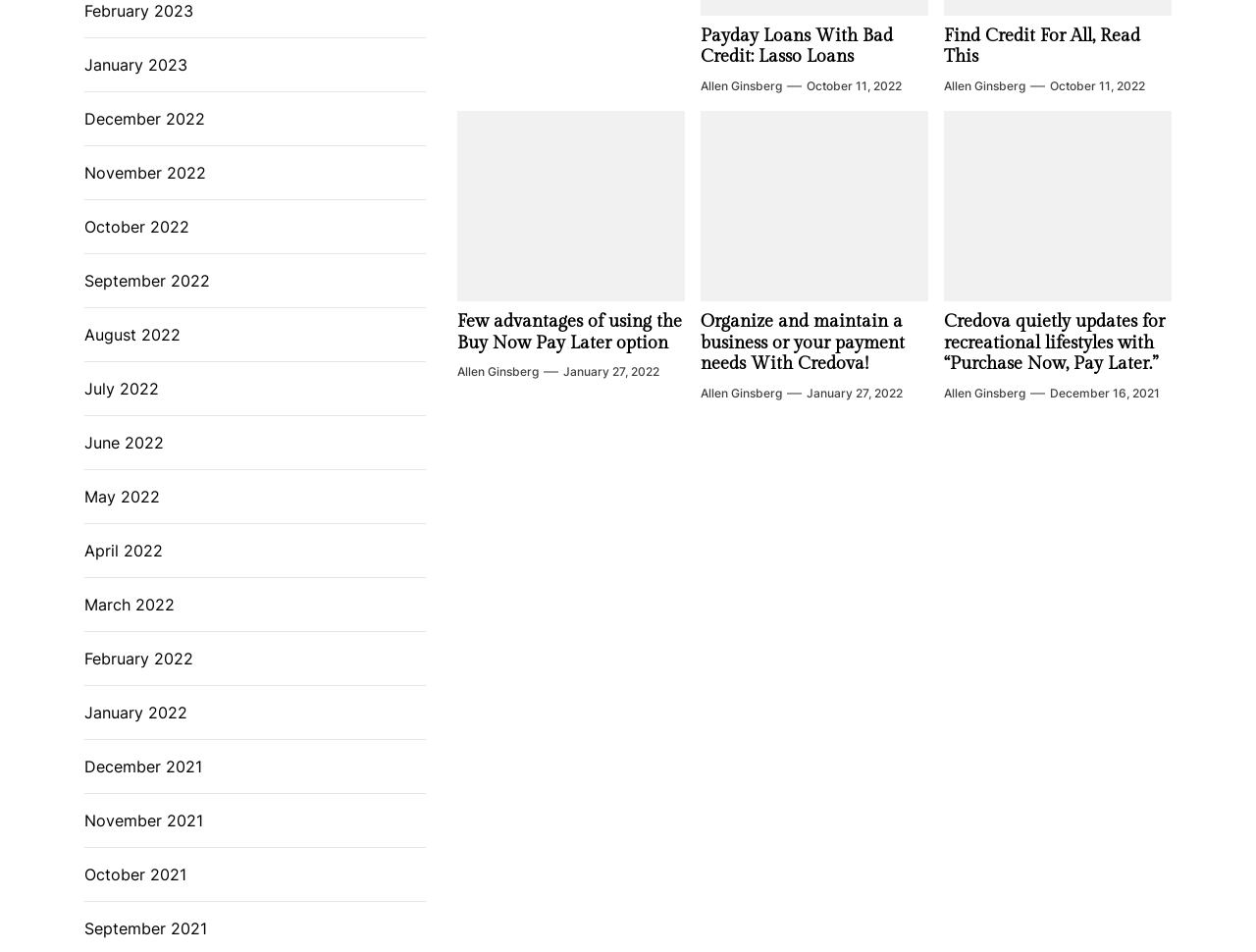Can you identify the bounding box coordinates of the clickable region needed to carry out this instruction: 'Read 'Few advantages of using the Buy Now Pay Later option''? The coordinates should be four float numbers within the range of 0 to 1, stated as [left, top, right, bottom].

[0.364, 0.327, 0.543, 0.371]